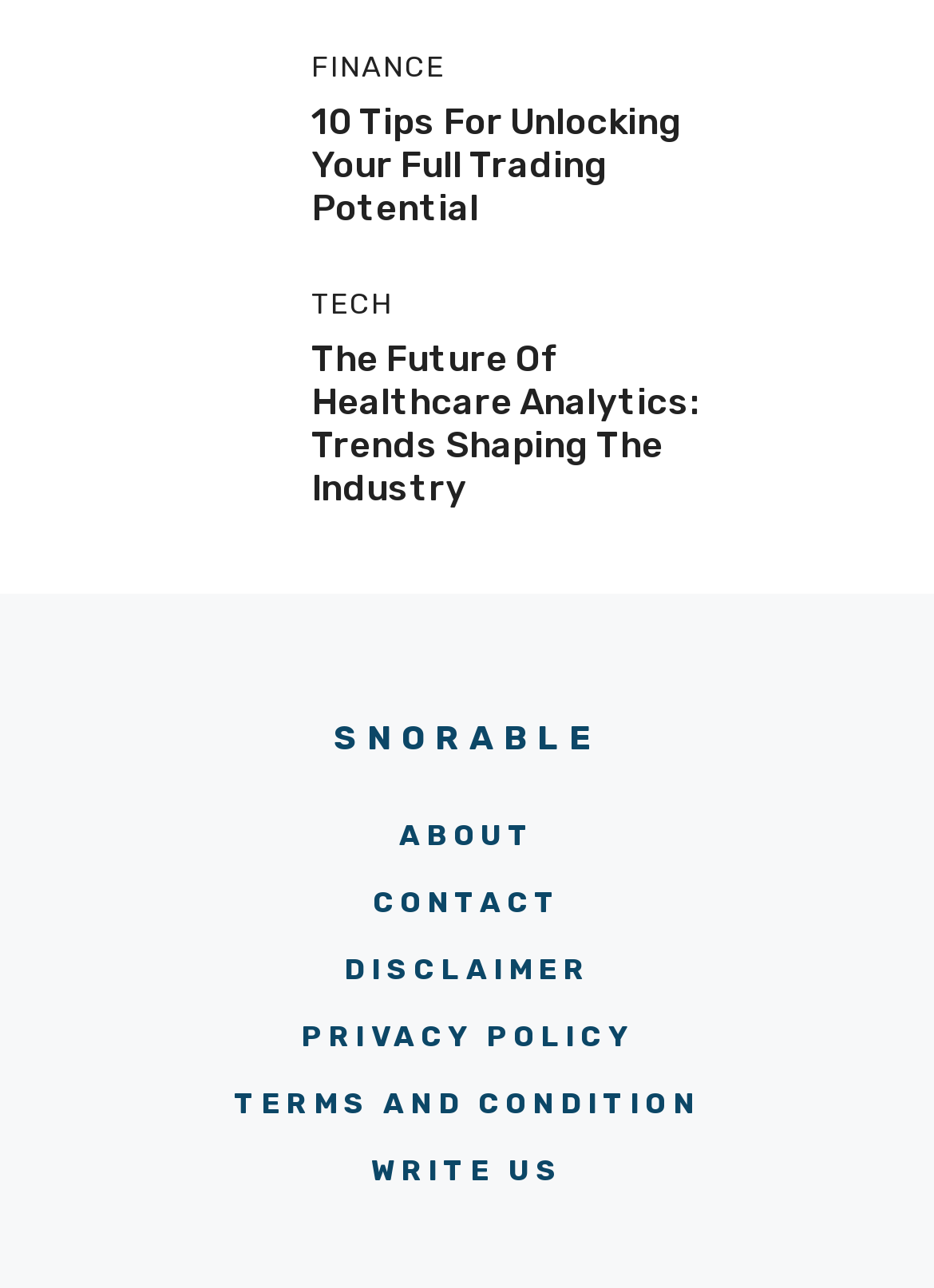What is the category of the article '10 Tips For Unlocking Your Full Trading Potential'?
Your answer should be a single word or phrase derived from the screenshot.

FINANCE